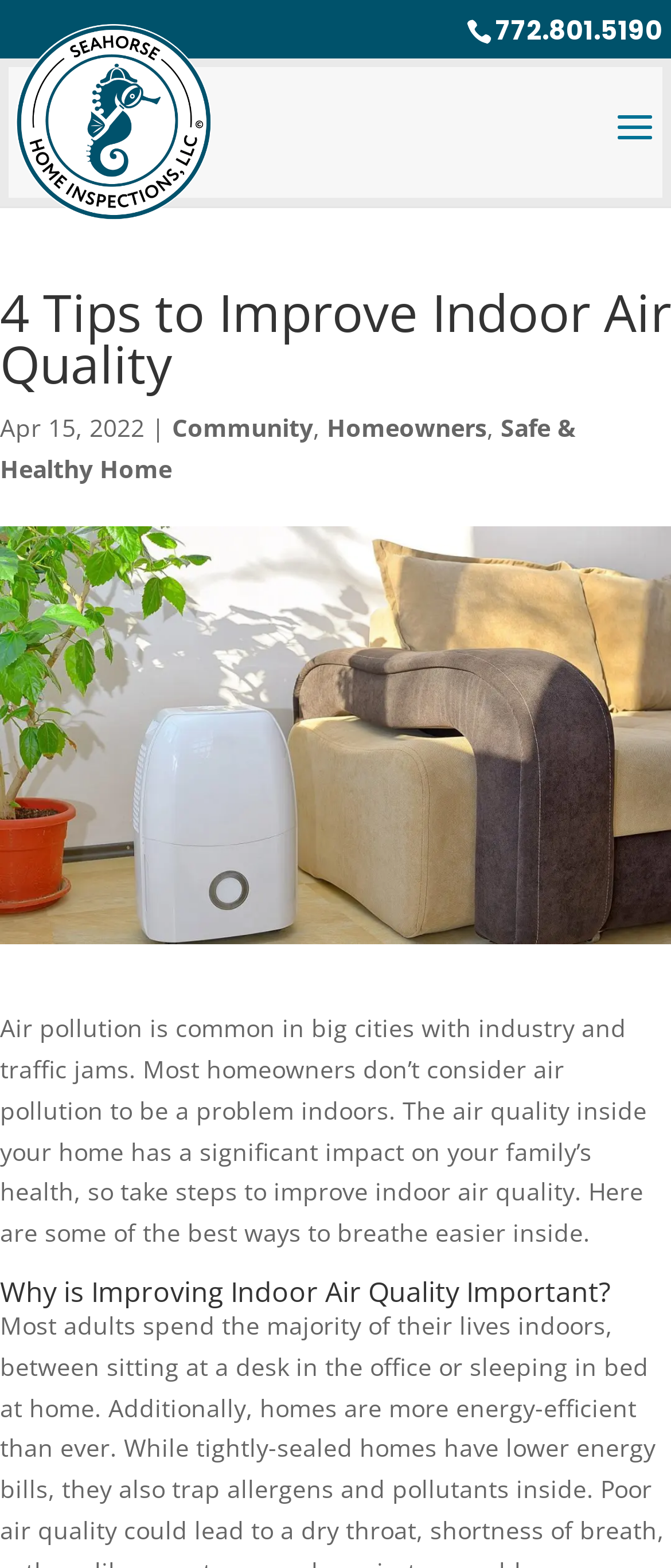Using the element description: "772.801.5190", determine the bounding box coordinates for the specified UI element. The coordinates should be four float numbers between 0 and 1, [left, top, right, bottom].

[0.738, 0.008, 0.987, 0.031]